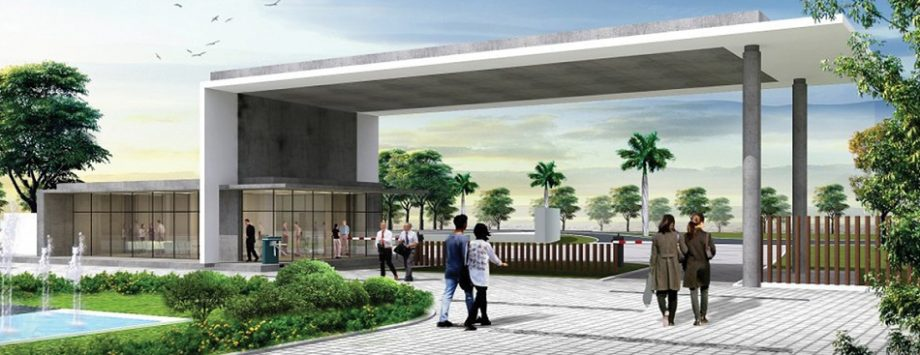Where is the Avenues Sarjapur Road project located?
Examine the image and give a concise answer in one word or a short phrase.

Bangalore